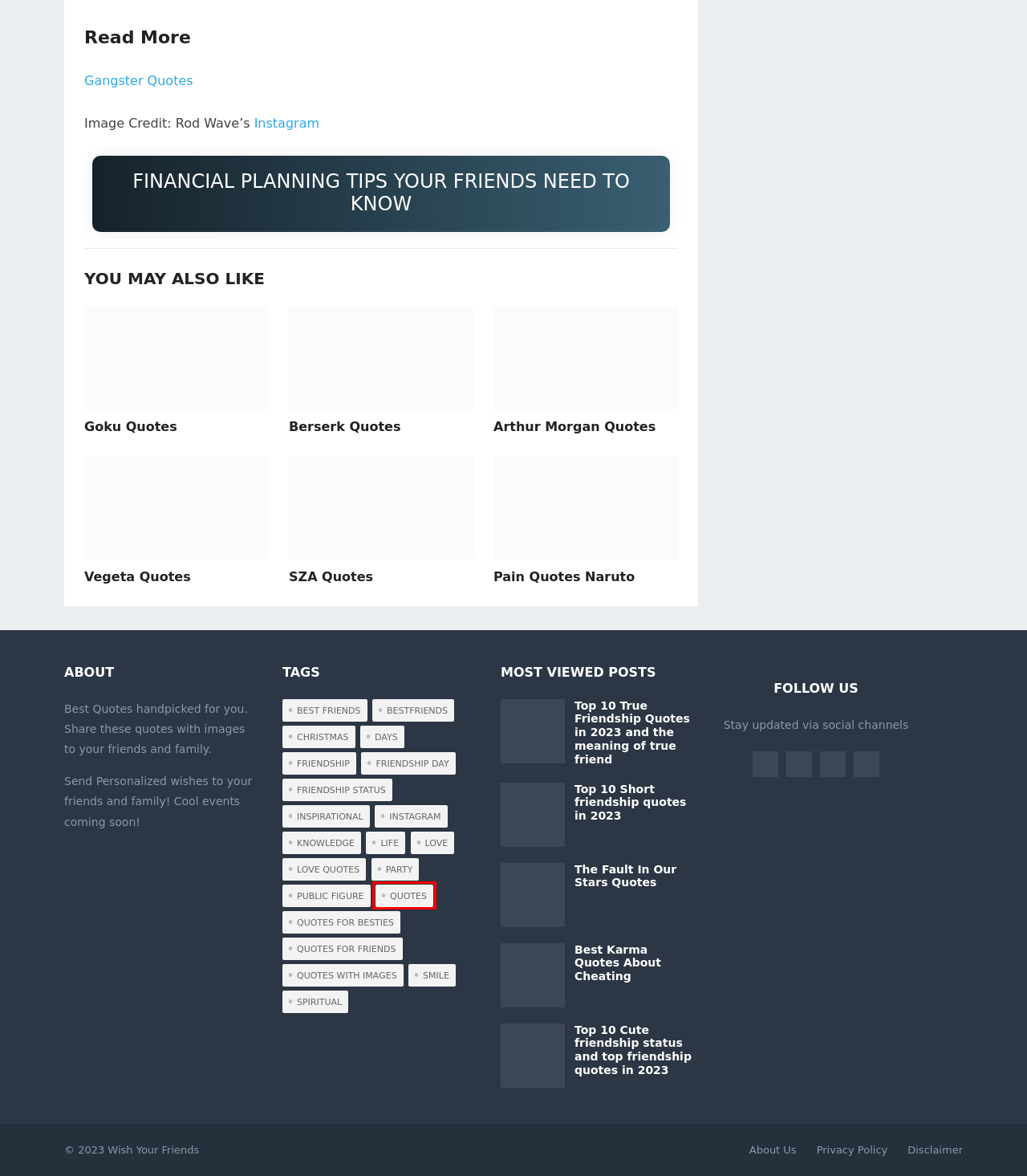Given a webpage screenshot with a UI element marked by a red bounding box, choose the description that best corresponds to the new webpage that will appear after clicking the element. The candidates are:
A. knowledge Archives - Wish Your Friends
B. Disclaimer - Wish Your Friends
C. inspirational Archives - Wish Your Friends
D. Top #10 SZA Quotes - Wish Your Friends
E. quotes Archives - Wish Your Friends
F. life Archives - Wish Your Friends
G. Top 10 Cute friendship status and top friendship quotes in 2023
H. Top #10 Pain Quotes Naruto - Wish Your Friends

E